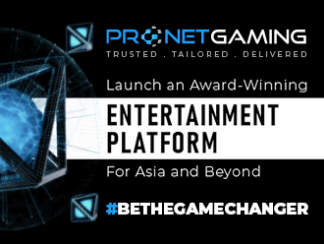Give a one-word or short-phrase answer to the following question: 
What does Pronet Gaming's branding assert?

Trust, personalization, and delivery